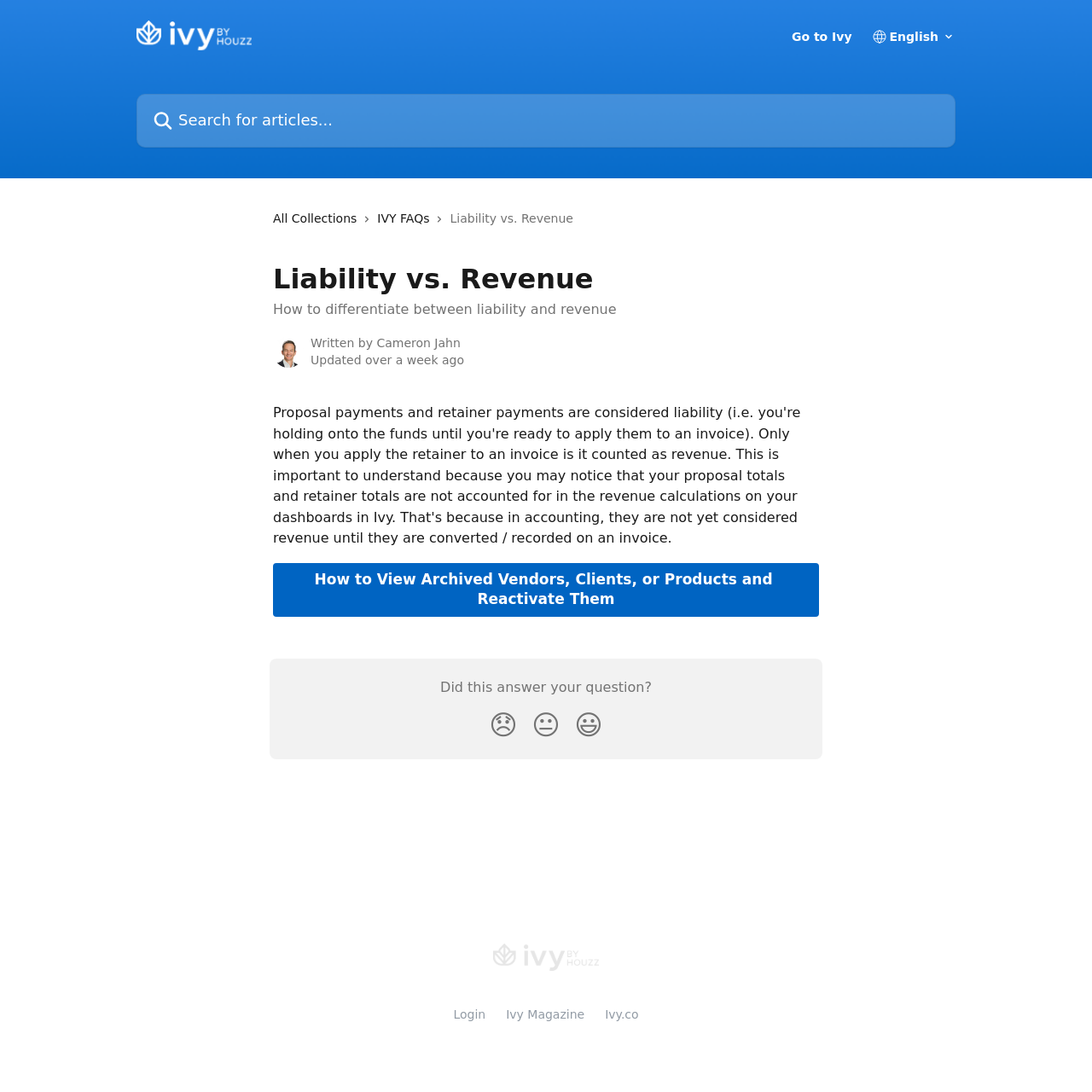Utilize the details in the image to give a detailed response to the question: What is the topic of the current article?

The topic of the current article can be found in the middle of the webpage, where it is written as 'Liability vs. Revenue' in a larger font size.